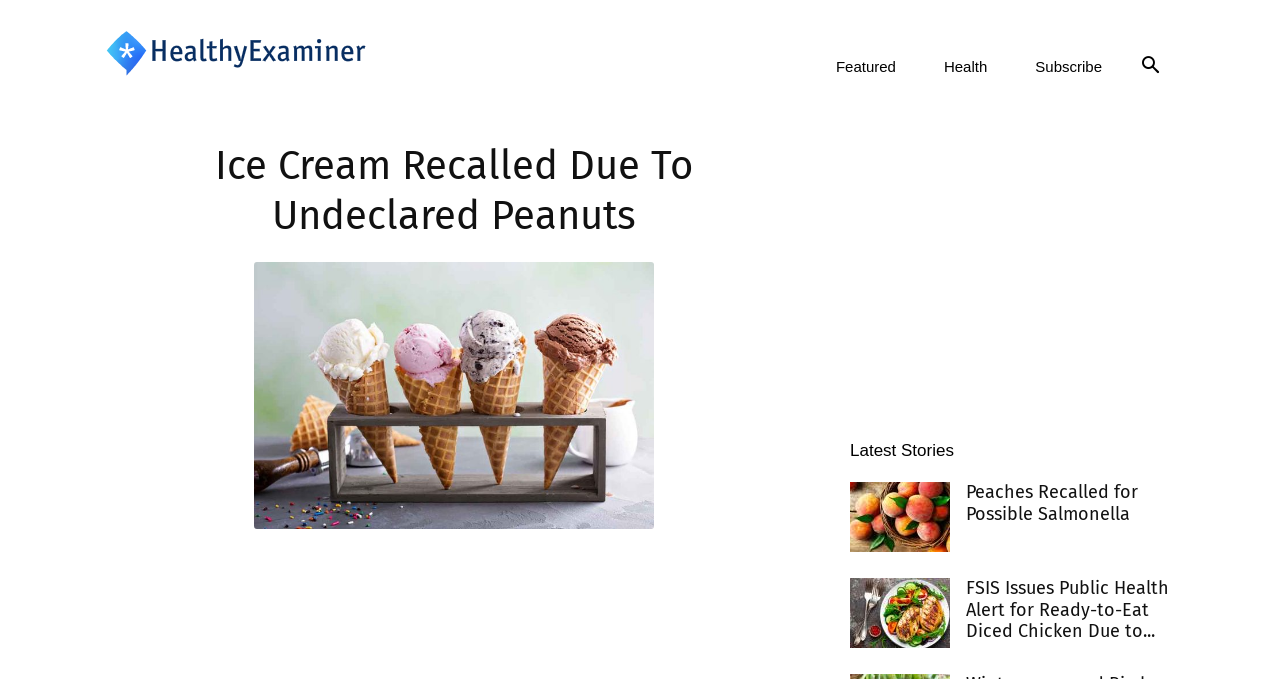Could you find the bounding box coordinates of the clickable area to complete this instruction: "Read the latest story about peaches"?

[0.664, 0.71, 0.742, 0.813]